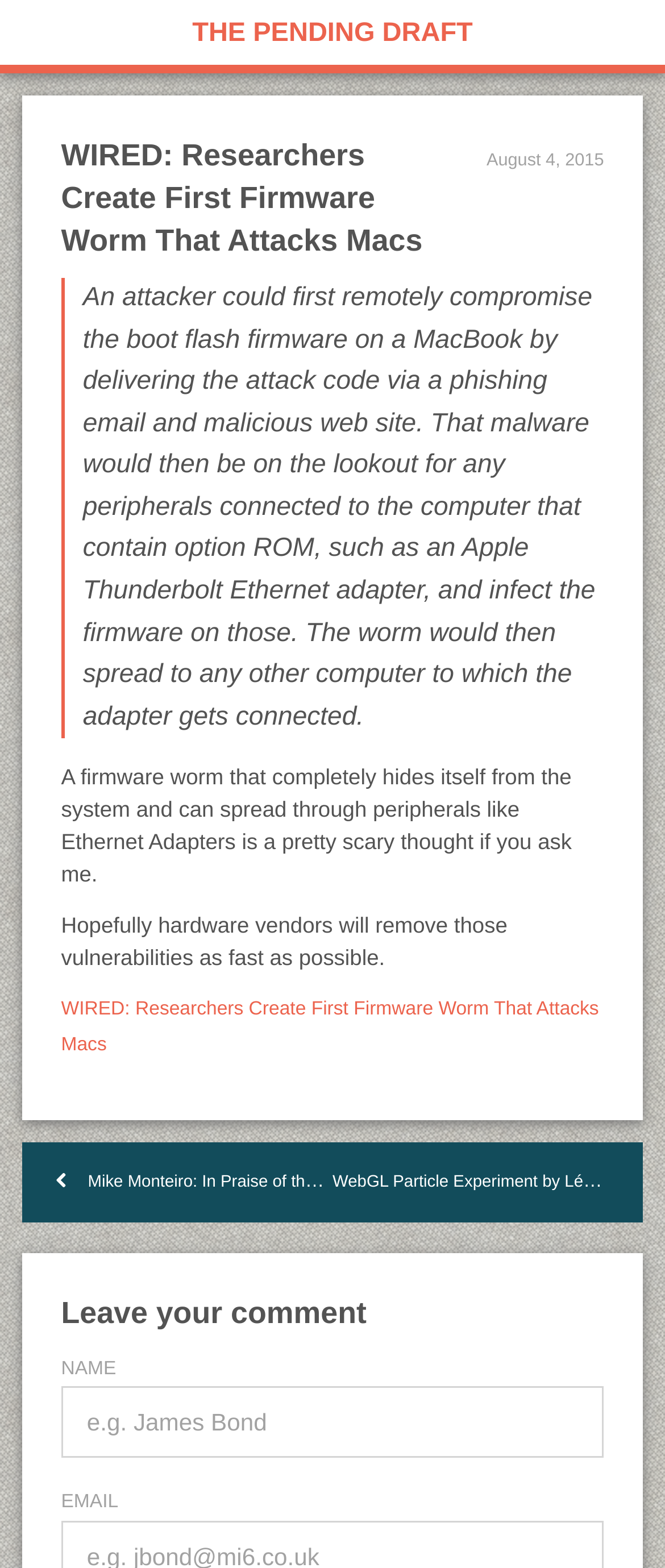Offer an extensive depiction of the webpage and its key elements.

The webpage appears to be an article discussing a firmware worm that can attack Macs. At the top, there is a heading "THE PENDING DRAFT" with a link to the same title. Below this, there is an article with a heading "WIRED: Researchers Create First Firmware Worm That Attacks Macs" and a date "August 4, 2015" to the right of it.

The main content of the article is a blockquote that contains a passage of text describing how the firmware worm works. It explains that the worm can compromise a MacBook's boot flash firmware through a phishing email and malicious website, and then spread to peripherals connected to the computer.

Below the blockquote, there are three paragraphs of text. The first paragraph expresses concern about the implications of such a worm, the second paragraph hopes that hardware vendors will remove the vulnerabilities quickly, and the third paragraph is a link to the original WIRED article.

To the right of the article, there is a link to another article titled "Mike Monteiro: In Praise of the AK-47". Below this, there is a heading "Leave your comment" and a form with fields for "NAME" and "EMAIL" to submit a comment.